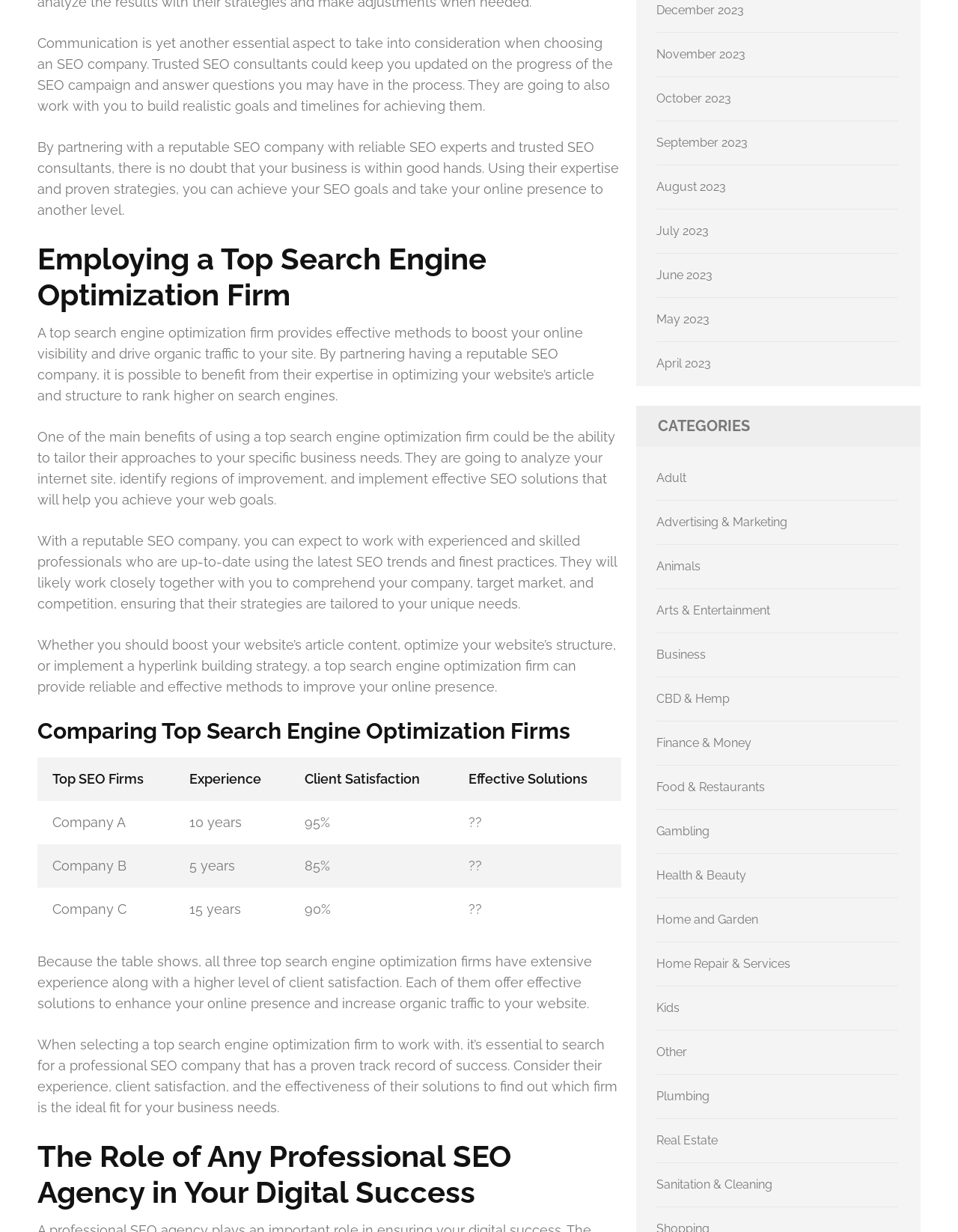Locate the bounding box coordinates of the clickable part needed for the task: "Compare top search engine optimization firms".

[0.039, 0.615, 0.648, 0.756]